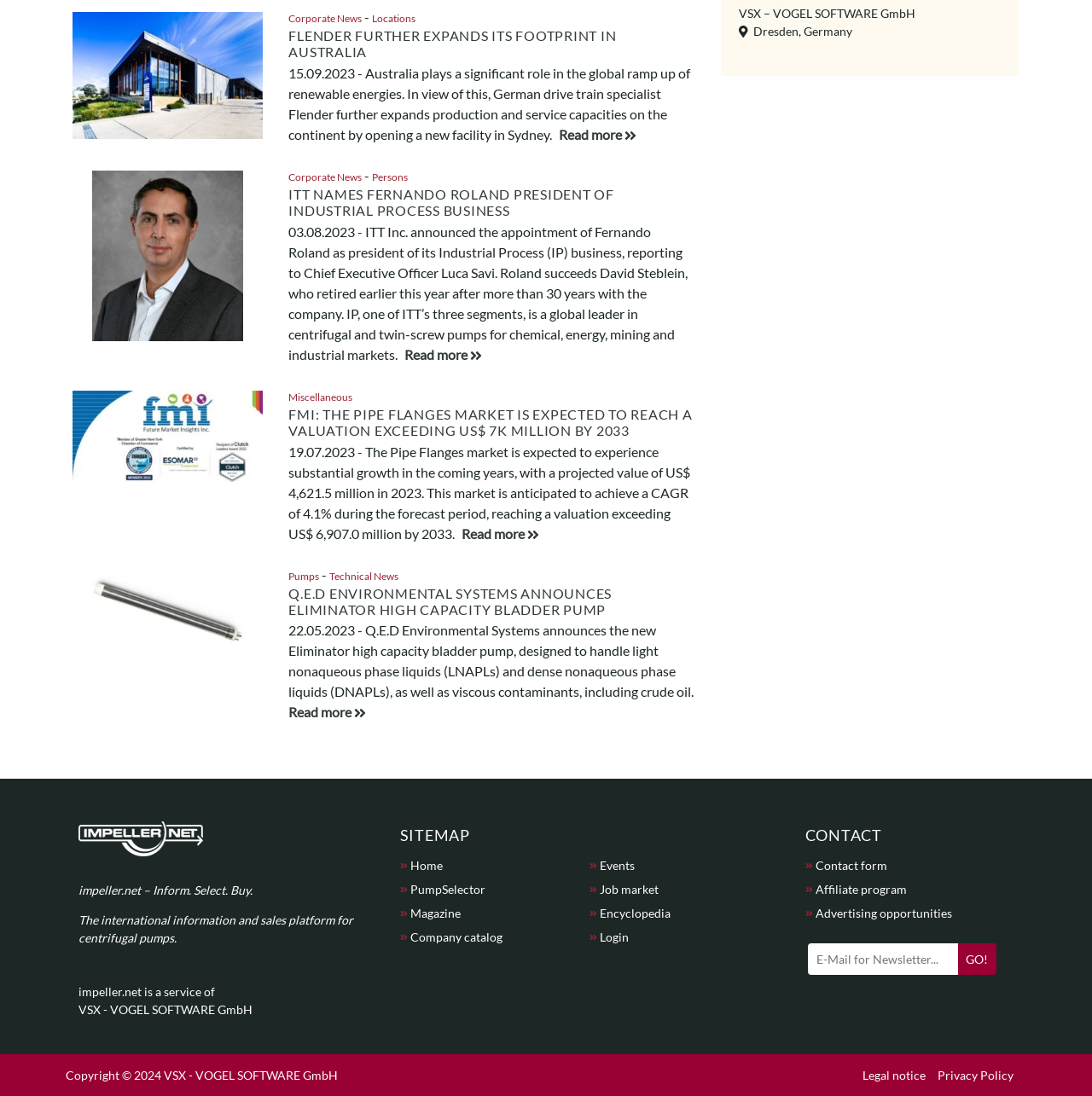Pinpoint the bounding box coordinates of the clickable element needed to complete the instruction: "View the company catalog". The coordinates should be provided as four float numbers between 0 and 1: [left, top, right, bottom].

[0.363, 0.844, 0.537, 0.866]